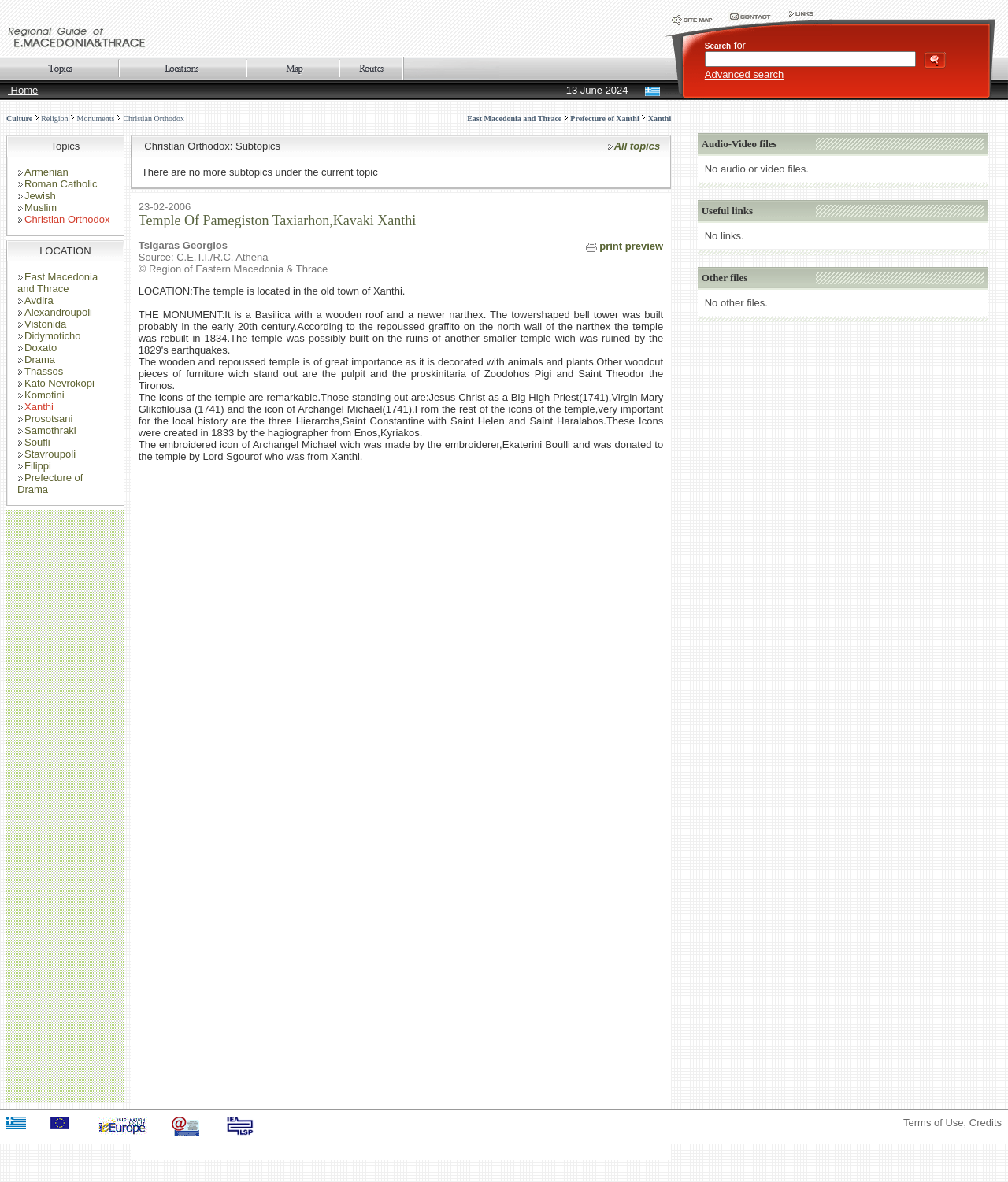Answer the question in one word or a short phrase:
What are the categories listed on the webpage?

Culture, Religion, Monuments, Christian Orthodox